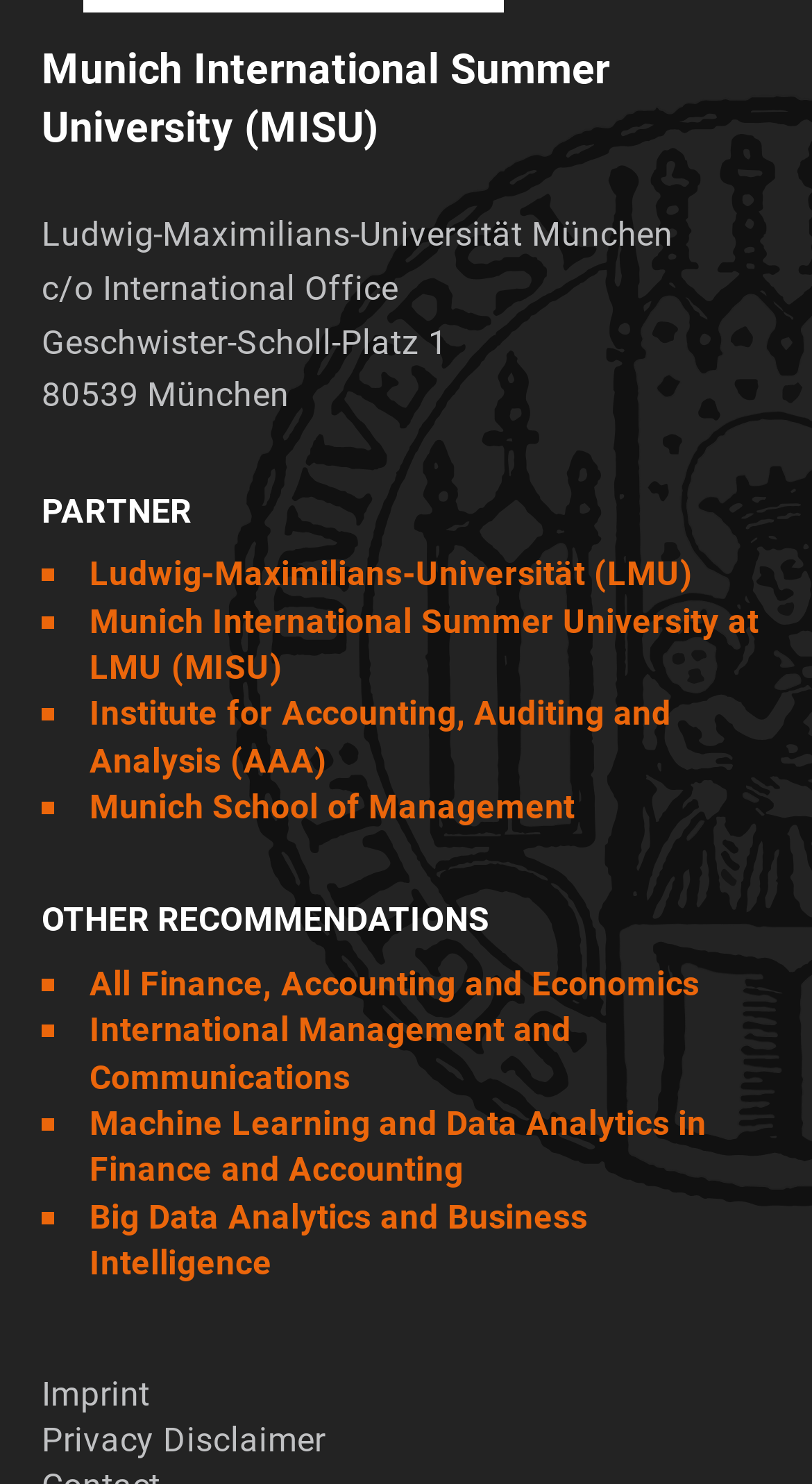Please identify the bounding box coordinates of the clickable element to fulfill the following instruction: "explore Institute for Accounting, Auditing and Analysis". The coordinates should be four float numbers between 0 and 1, i.e., [left, top, right, bottom].

[0.11, 0.468, 0.827, 0.526]